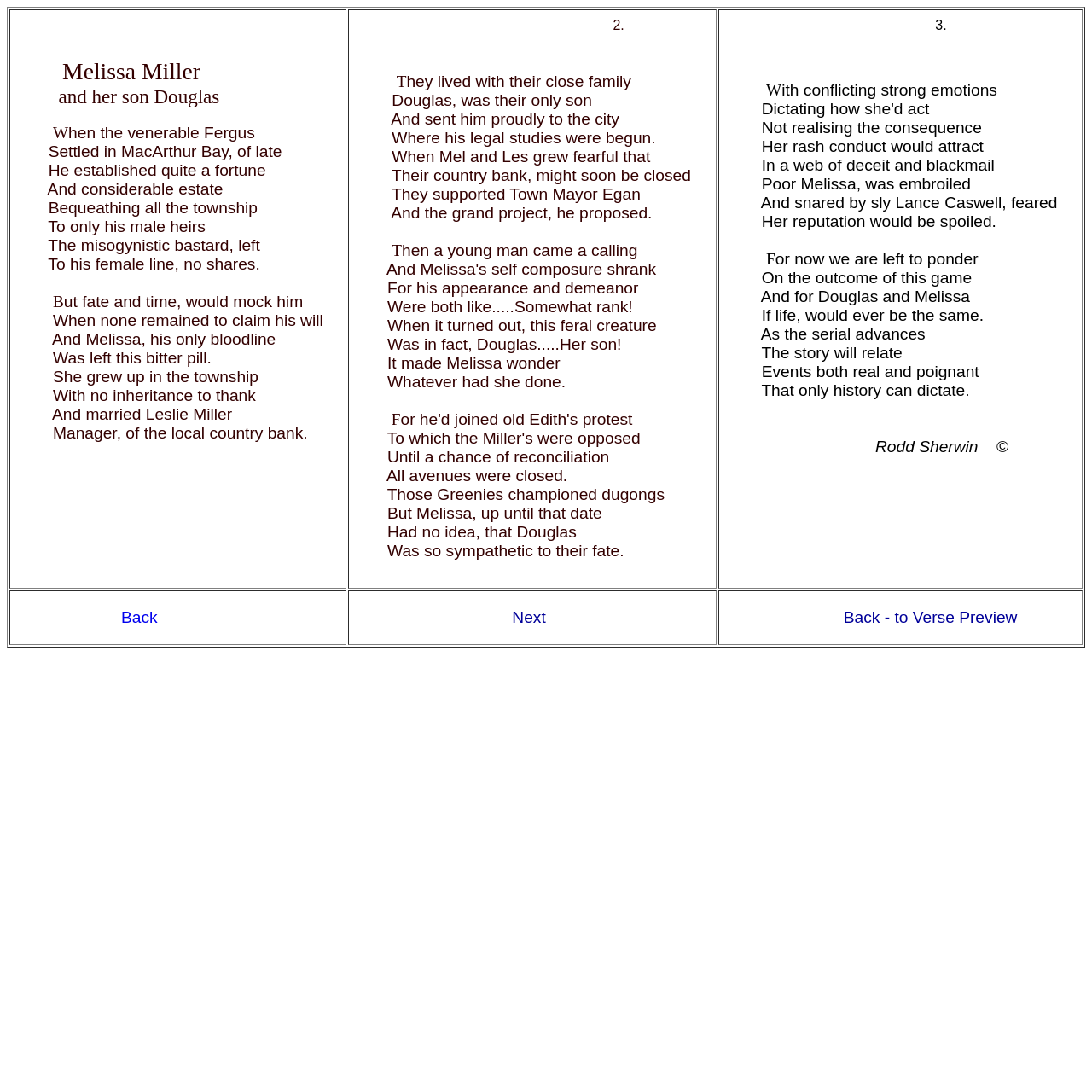Determine the bounding box of the UI element mentioned here: "Back - to Verse Preview". The coordinates must be in the format [left, top, right, bottom] with values ranging from 0 to 1.

[0.772, 0.559, 0.932, 0.573]